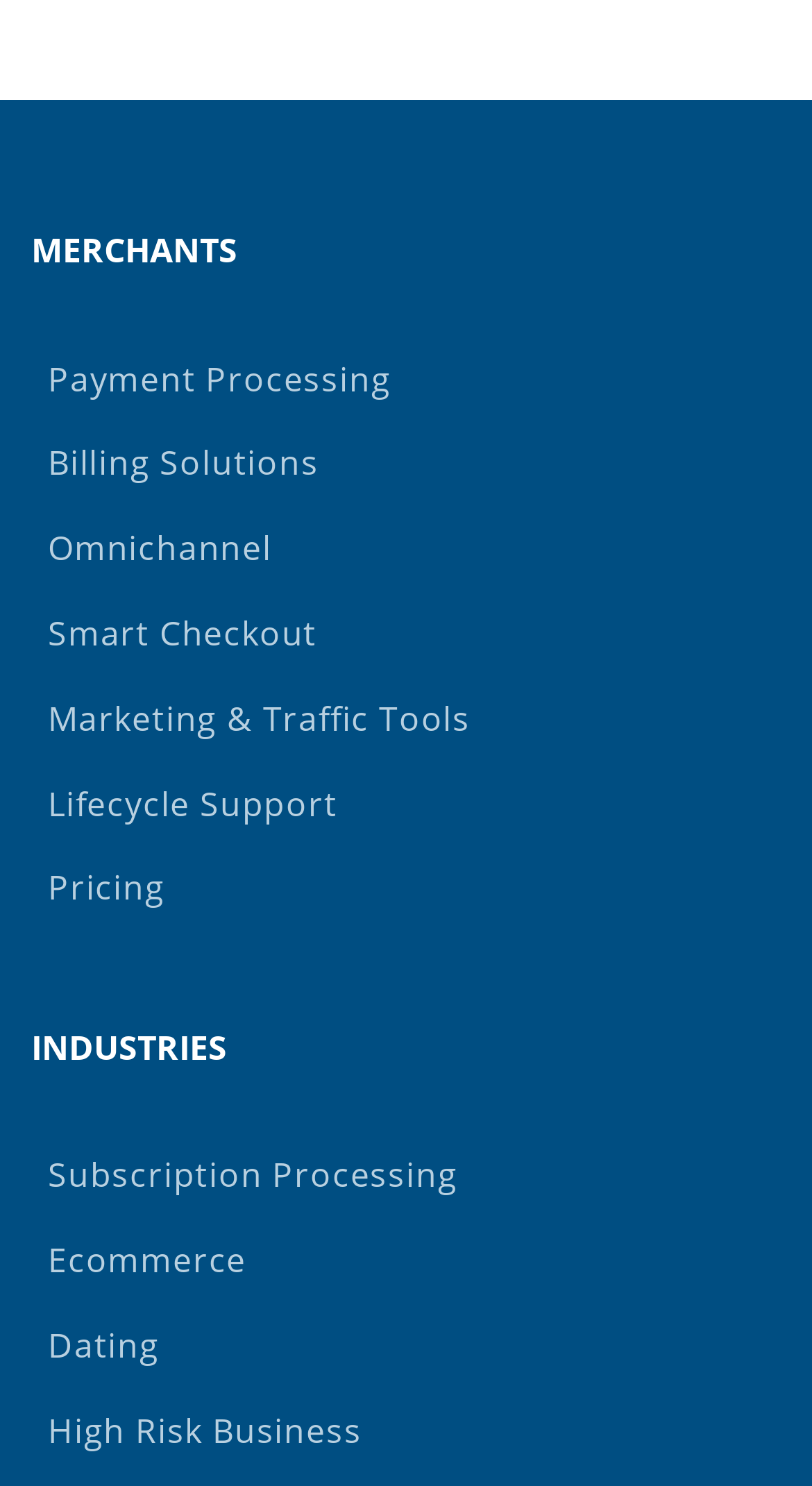What is the last link under INDUSTRIES?
Provide an in-depth and detailed explanation in response to the question.

I looked at the links under the 'INDUSTRIES' heading and found that the last link is 'High Risk Business'.